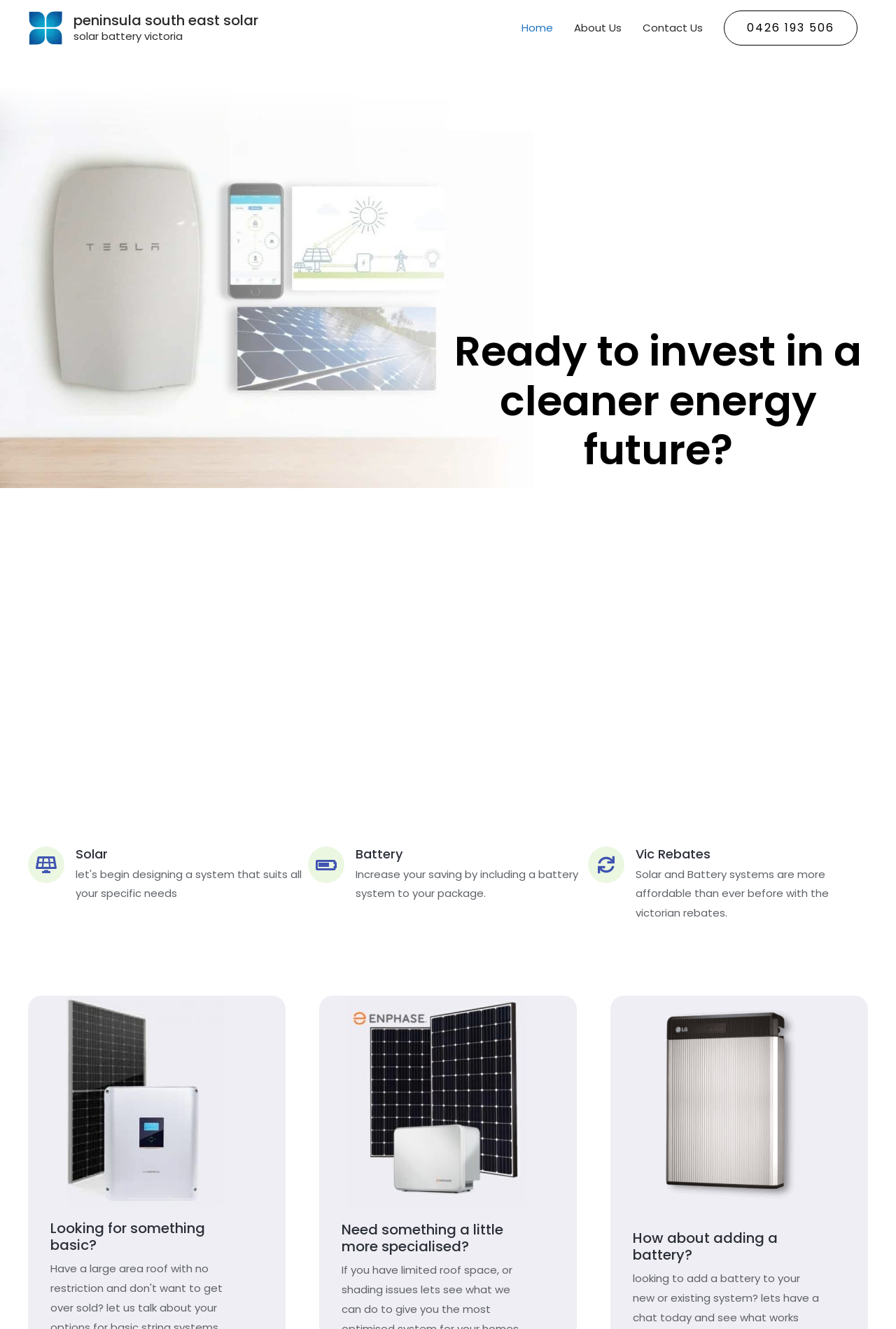What is the purpose of the Victorian rebates?
Using the picture, provide a one-word or short phrase answer.

Make systems more affordable